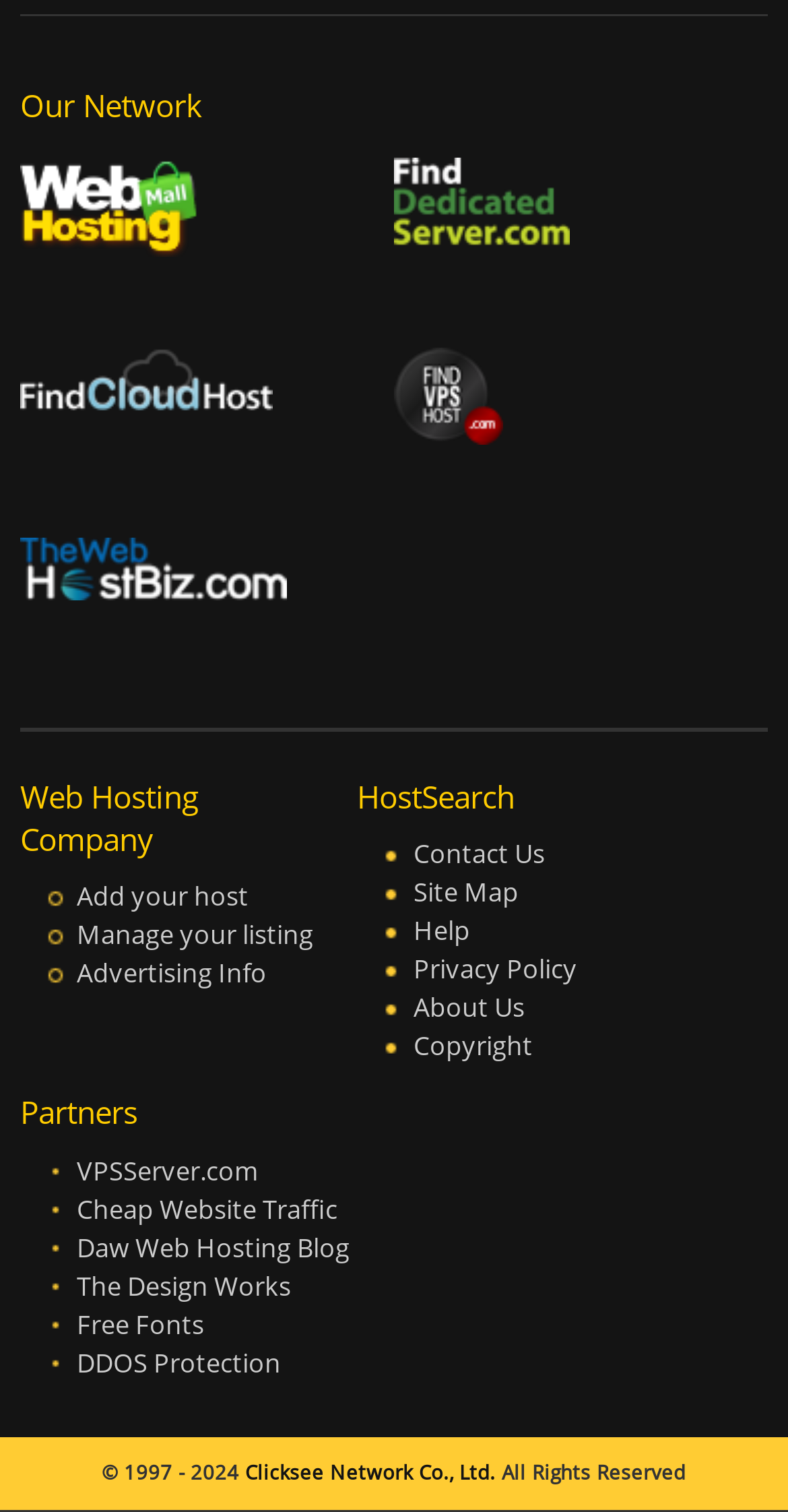Find the coordinates for the bounding box of the element with this description: "Daw Web Hosting Blog".

[0.097, 0.814, 0.444, 0.837]